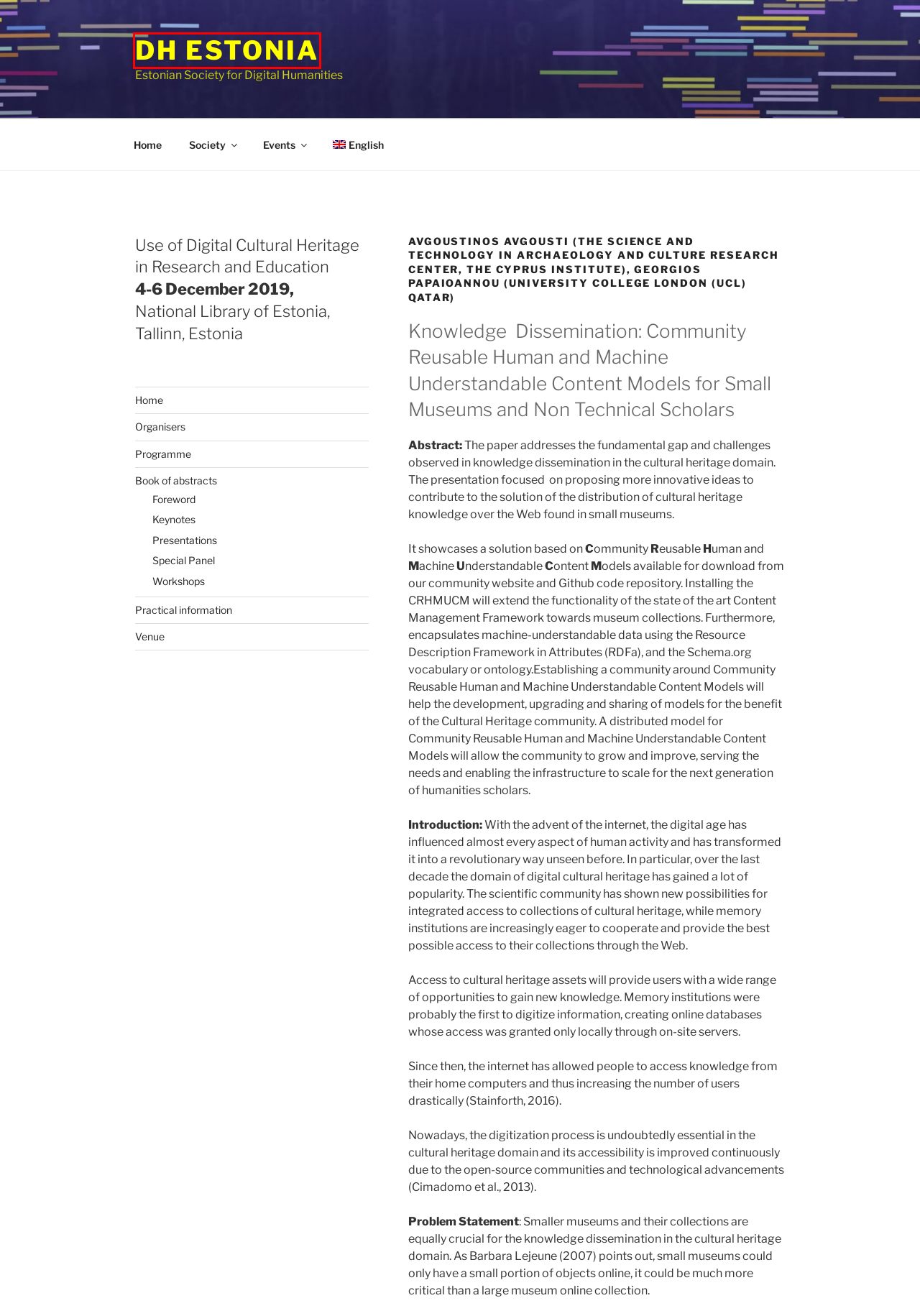Given a webpage screenshot featuring a red rectangle around a UI element, please determine the best description for the new webpage that appears after the element within the bounding box is clicked. The options are:
A. Estonian Digital Humanities Society – DH Estonia
B. Practical information – DH Estonia
C. Foreword – DH Estonia
D. Programme – DH Estonia
E. Keynotes – DH Estonia
F. Presentations – DH Estonia
G. Book of abstracts – DH Estonia
H. DH Estonia – Estonian Society for Digital Humanities

H